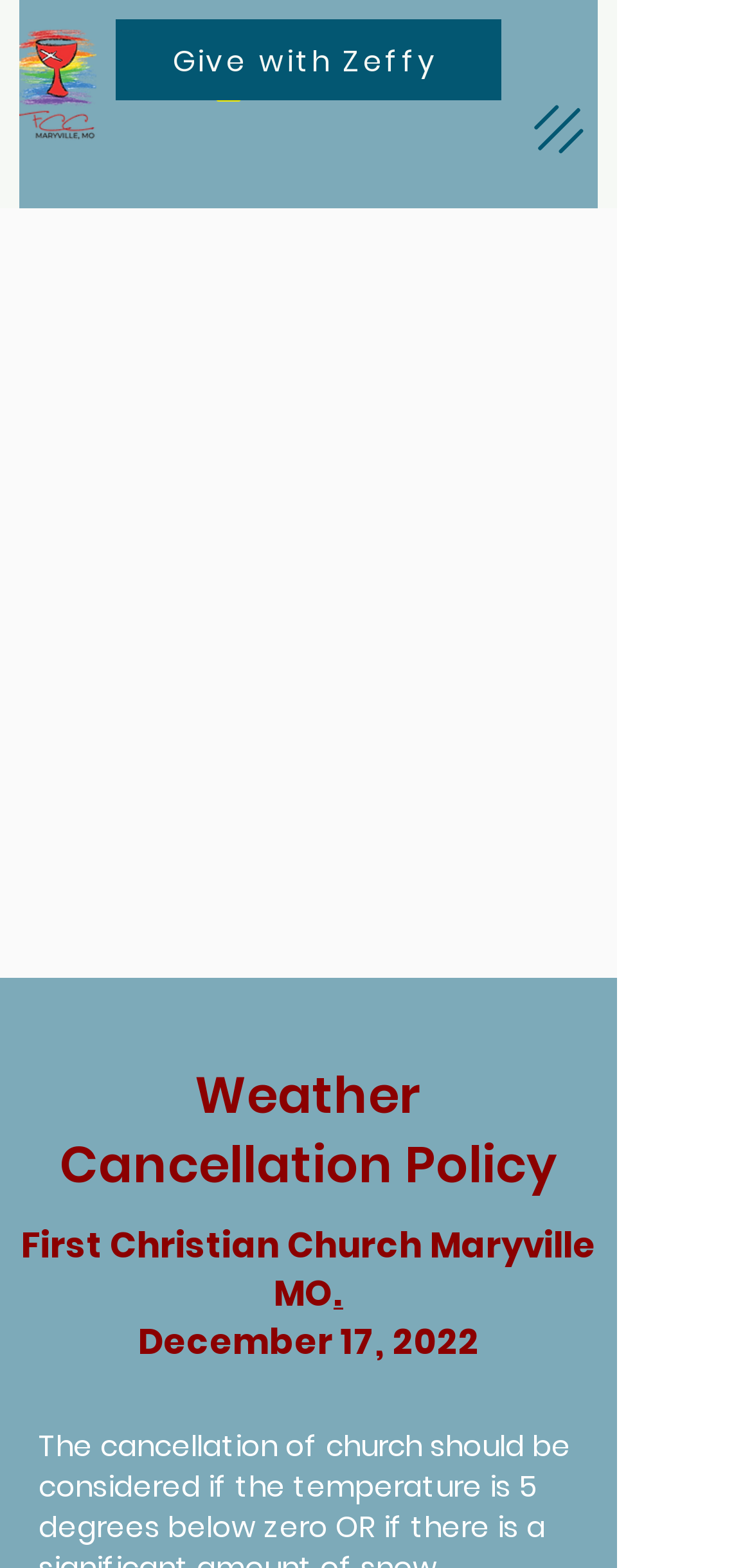Based on the element description "Give with Zeffy", predict the bounding box coordinates of the UI element.

[0.154, 0.012, 0.667, 0.064]